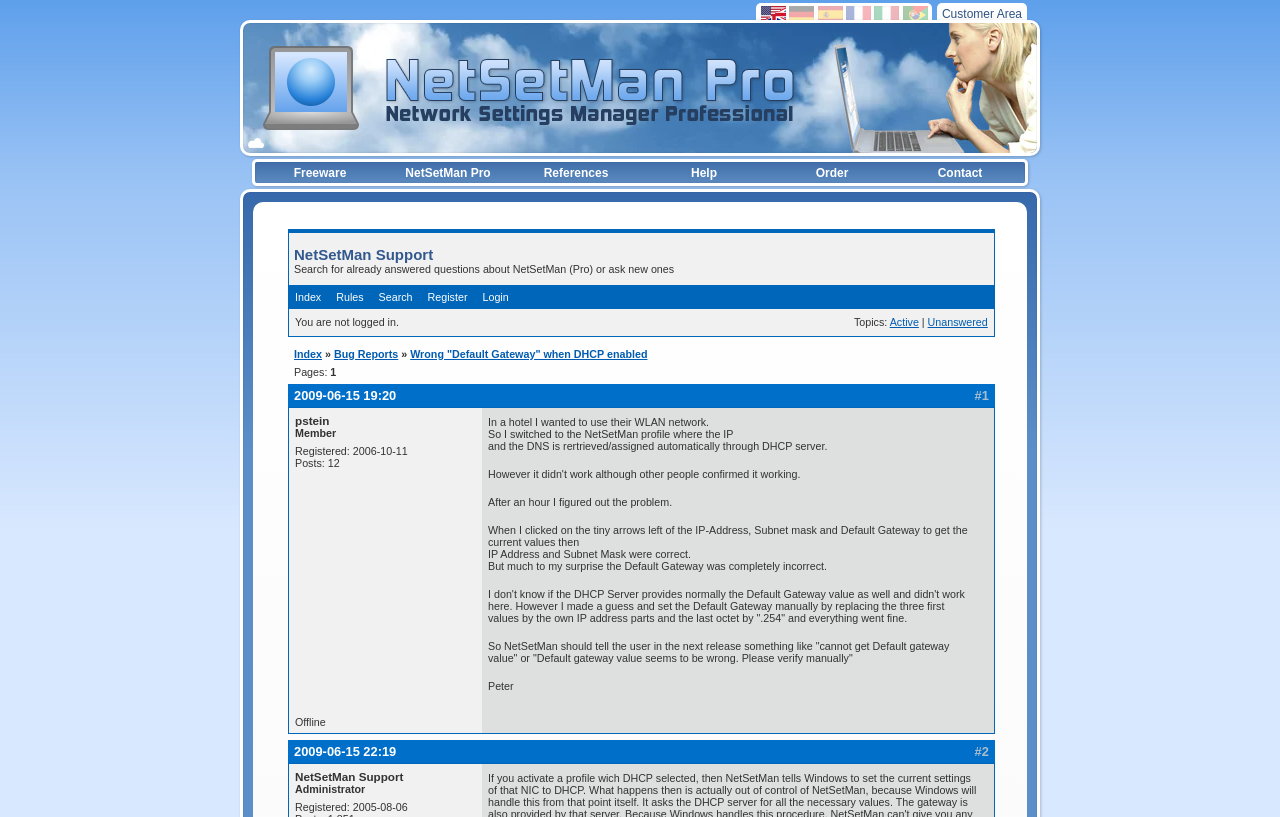Articulate a complete and detailed caption of the webpage elements.

This webpage is a support forum for NetSetMan, a network settings manager for Windows. At the top, there are five language options (English, German, Spanish, French, and Italian) represented by flags, followed by a customer area link and a NetSetMan logo. Below the logo, there are several links to different sections of the website, including Freeware, NetSetMan Pro, References, Help, Order, and Contact.

The main content of the page is divided into two sections. On the left, there is a heading "NetSetMan Support" with a search bar and several links to different topics, including Index, Rules, Search, Register, and Login. Below this, there is a notification indicating that the user is not logged in.

On the right, there is a list of topics, with the first topic being "Wrong 'Default Gateway' when DHCP enabled". This topic has several posts, with the first post being a description of the issue and subsequent posts being responses from other users. Each post includes the username, registration date, and number of posts made by the user. The posts are followed by a series of static text blocks that describe the issue and the solution.

At the bottom of the page, there is another topic "#2 2009-06-15 22:19" with a similar structure to the first topic.